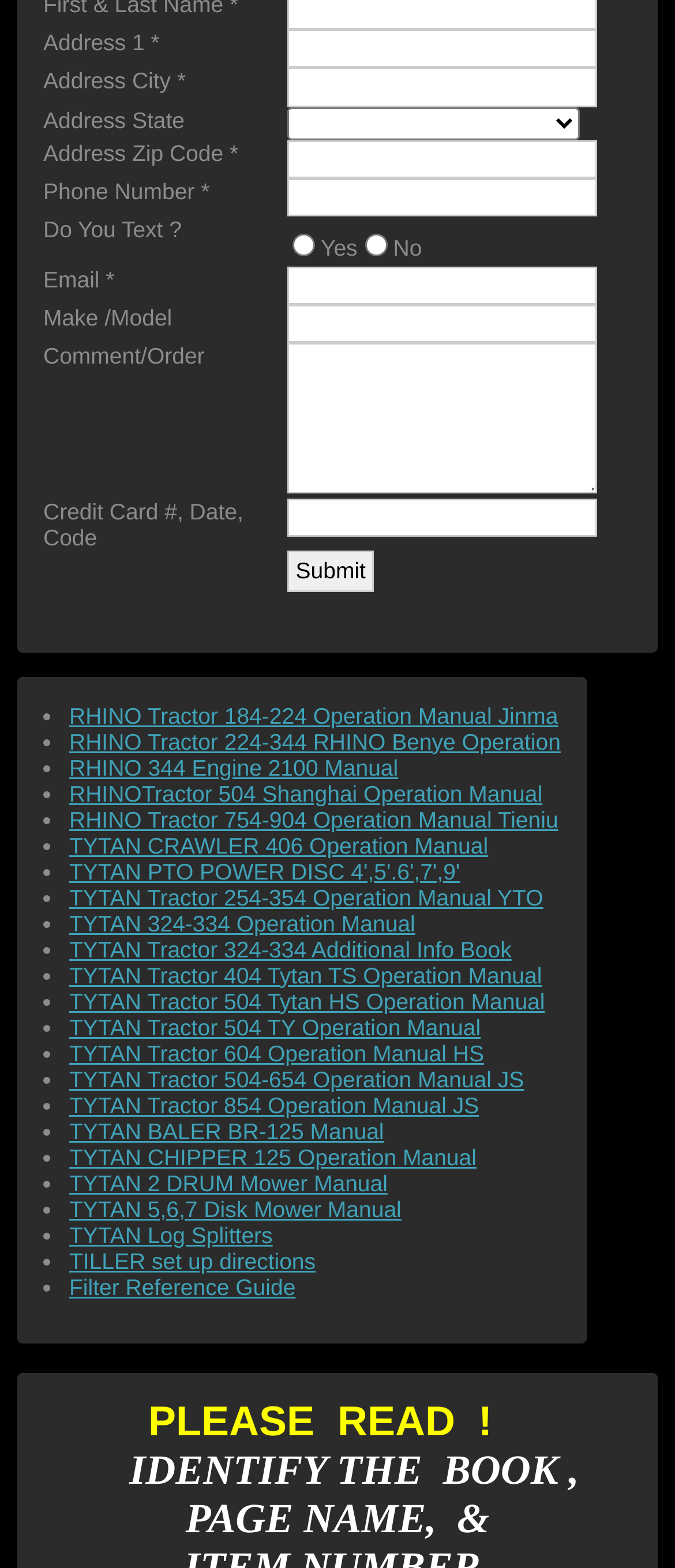Determine the bounding box coordinates for the clickable element to execute this instruction: "Enter Address 1". Provide the coordinates as four float numbers between 0 and 1, i.e., [left, top, right, bottom].

[0.426, 0.019, 0.884, 0.043]